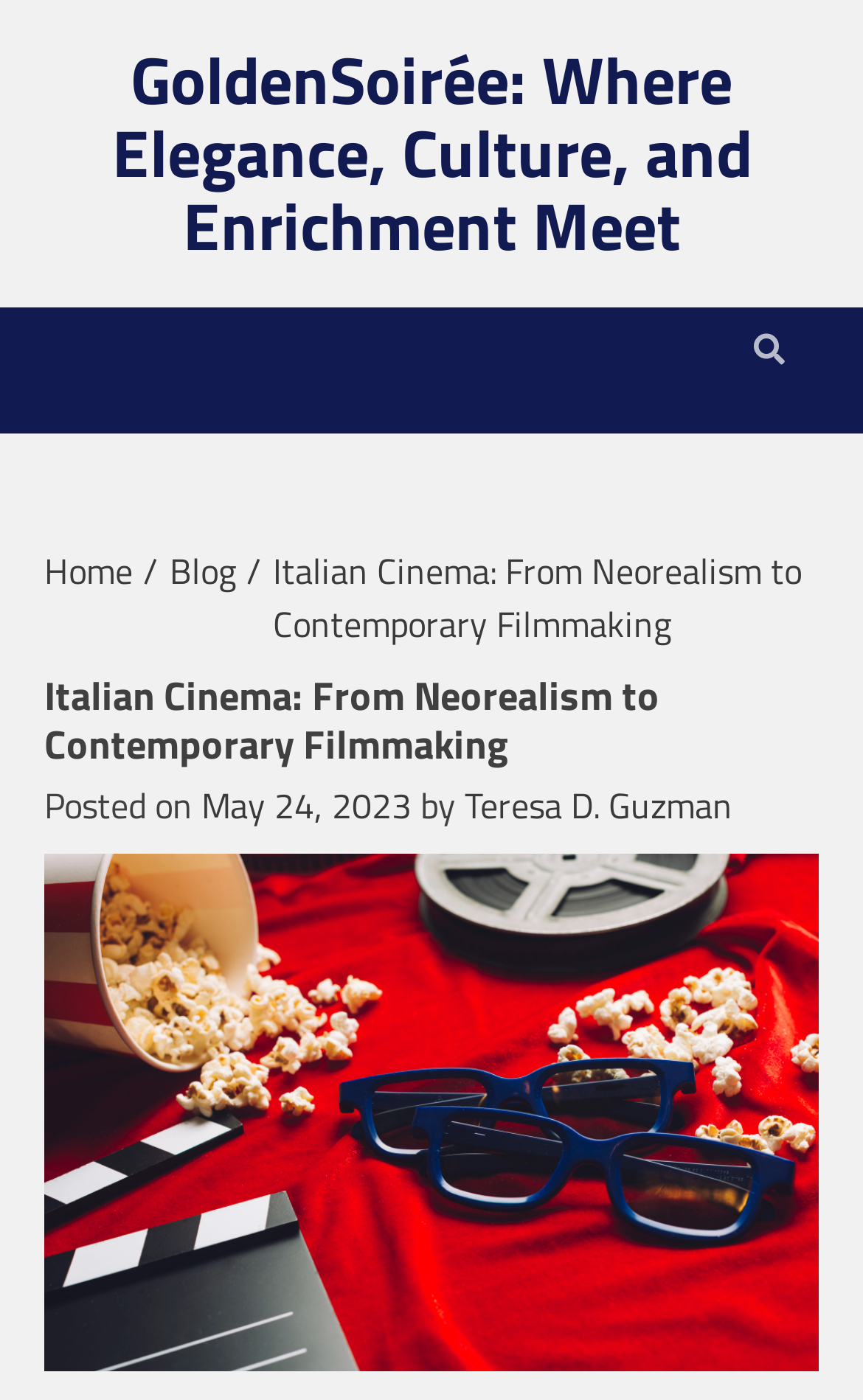Carefully observe the image and respond to the question with a detailed answer:
How many links are there in the breadcrumbs navigation?

I counted the links in the breadcrumbs navigation and found two links: 'Home' and 'Blog'.